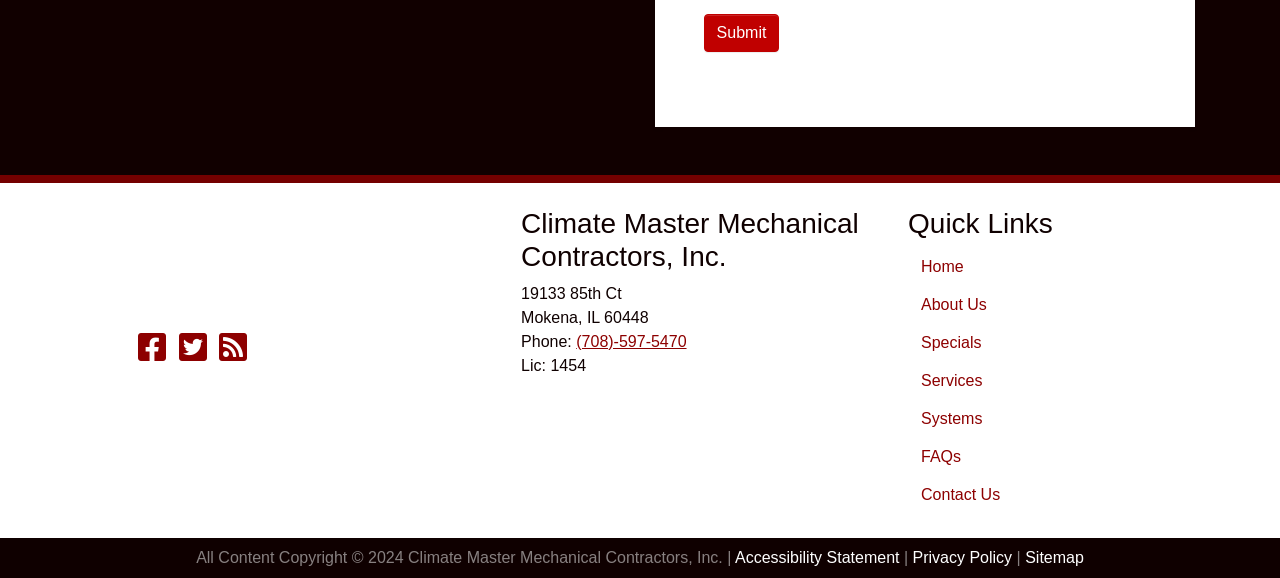Answer the question briefly using a single word or phrase: 
How many quick links are there?

6